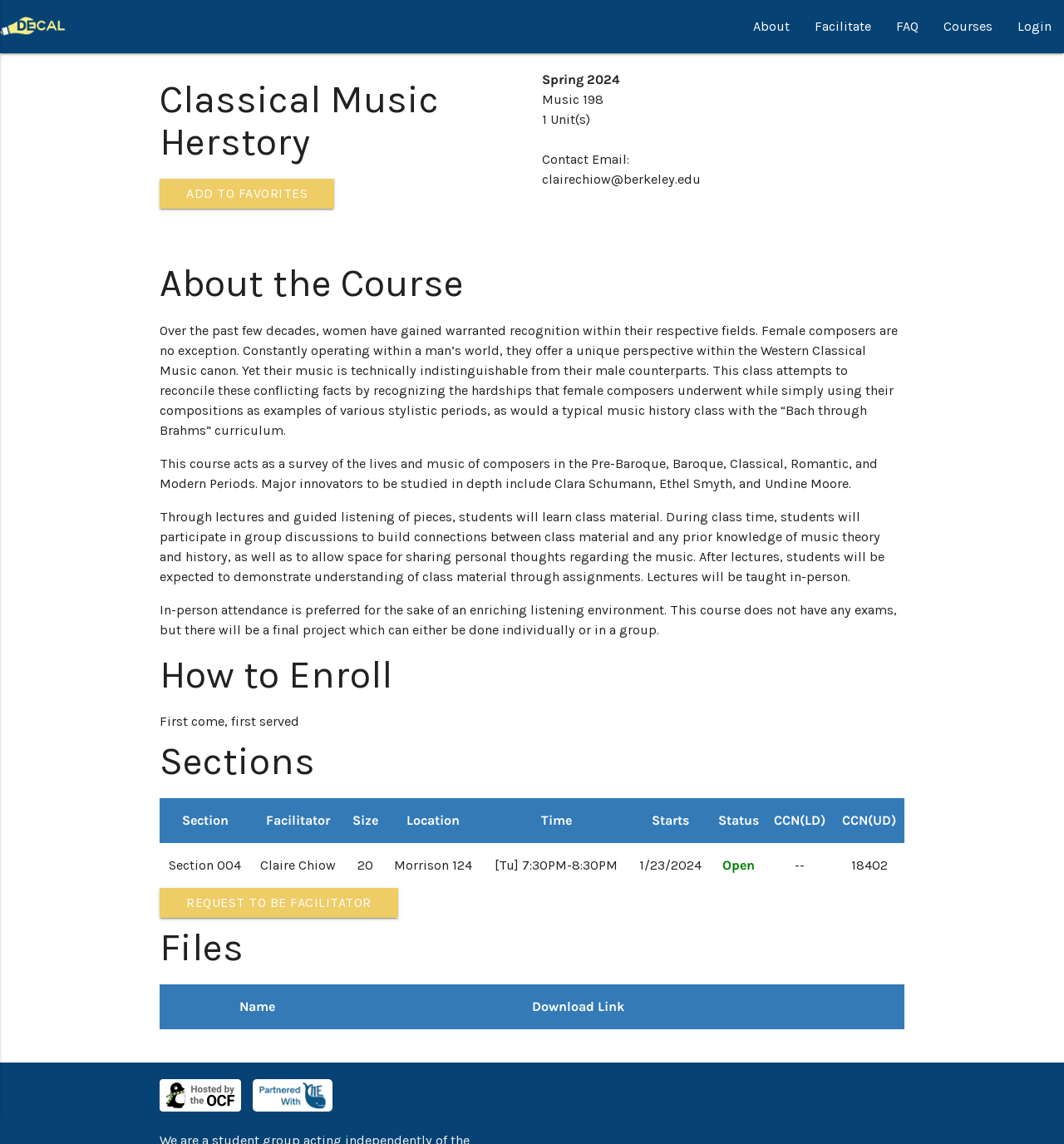Locate the bounding box coordinates of the element to click to perform the following action: 'Request to be a facilitator'. The coordinates should be given as four float values between 0 and 1, in the form of [left, top, right, bottom].

[0.15, 0.776, 0.374, 0.802]